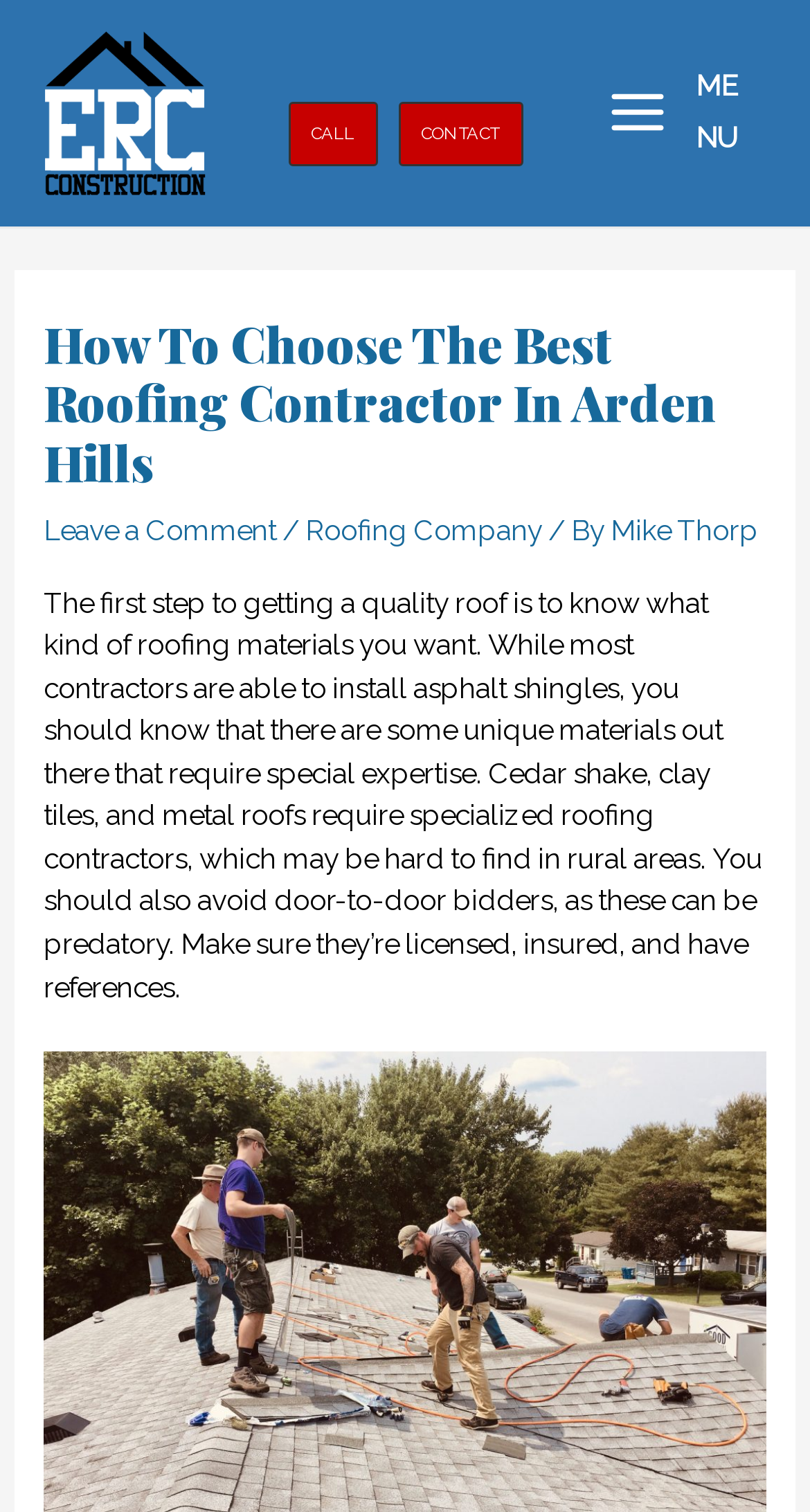Please answer the following question using a single word or phrase: 
Who is the author of the article?

Mike Thorp